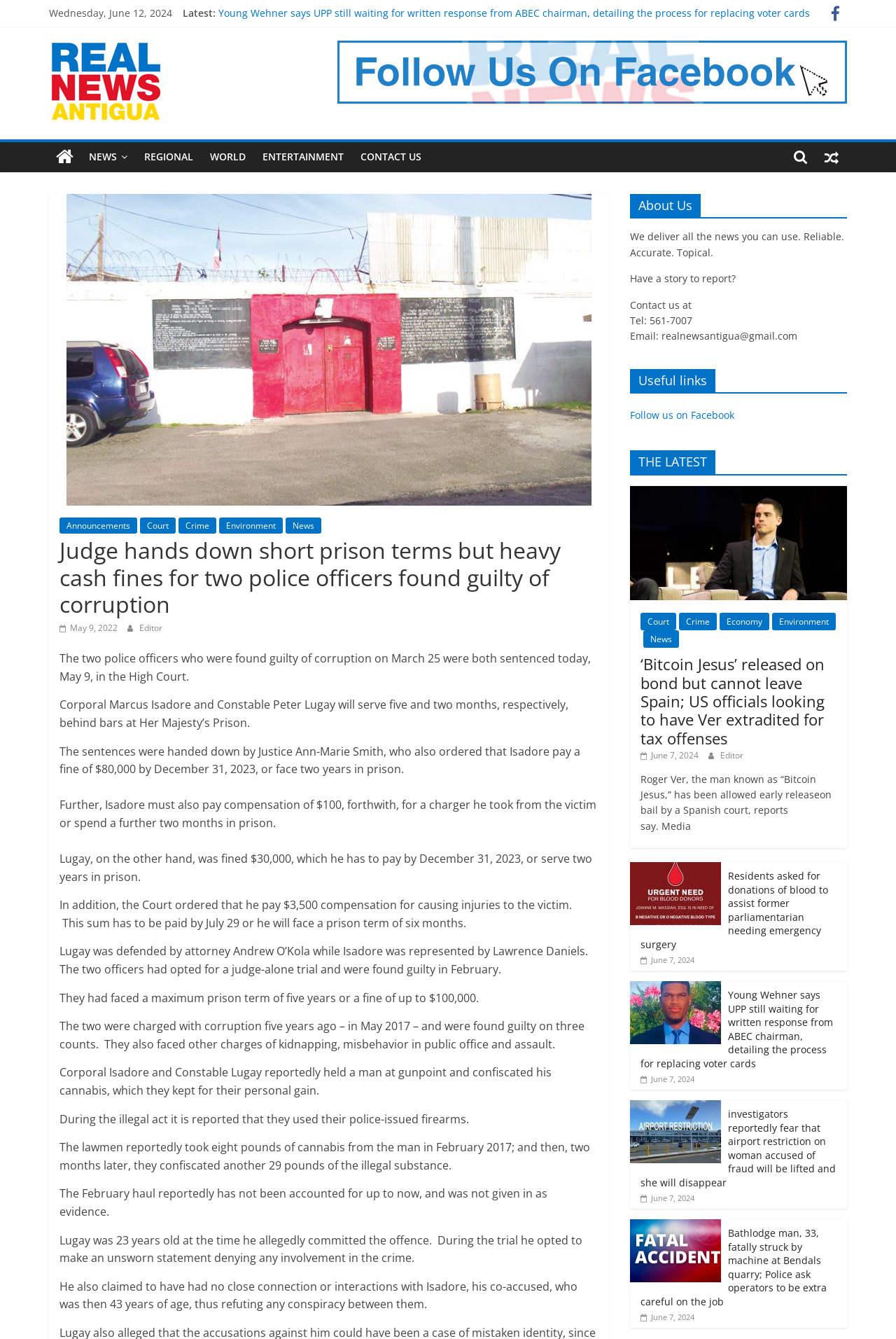Pinpoint the bounding box coordinates of the element to be clicked to execute the instruction: "Follow the link to 'About Us'".

[0.703, 0.145, 0.945, 0.163]